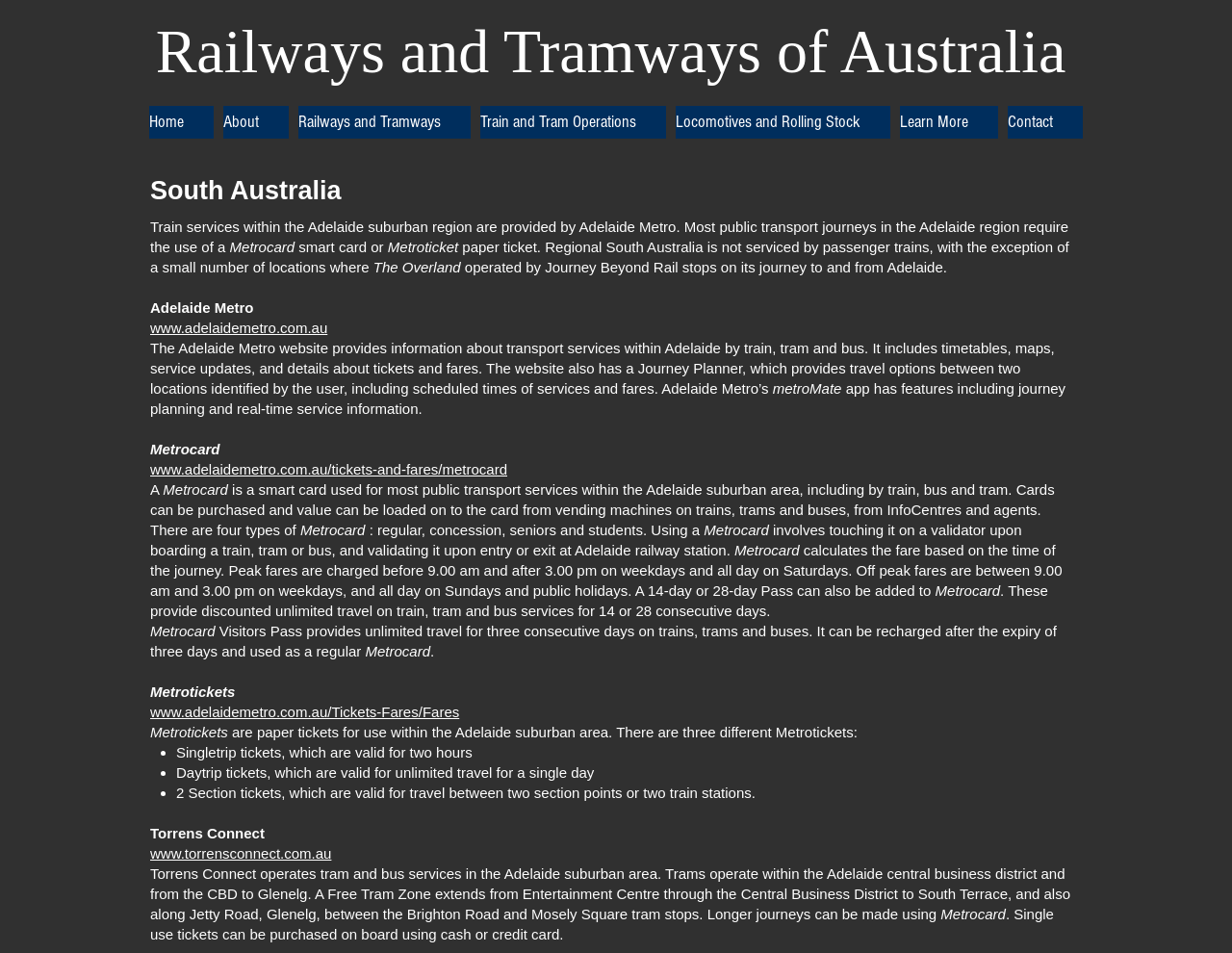Identify and provide the main heading of the webpage.

Railways and Tramways of Australia